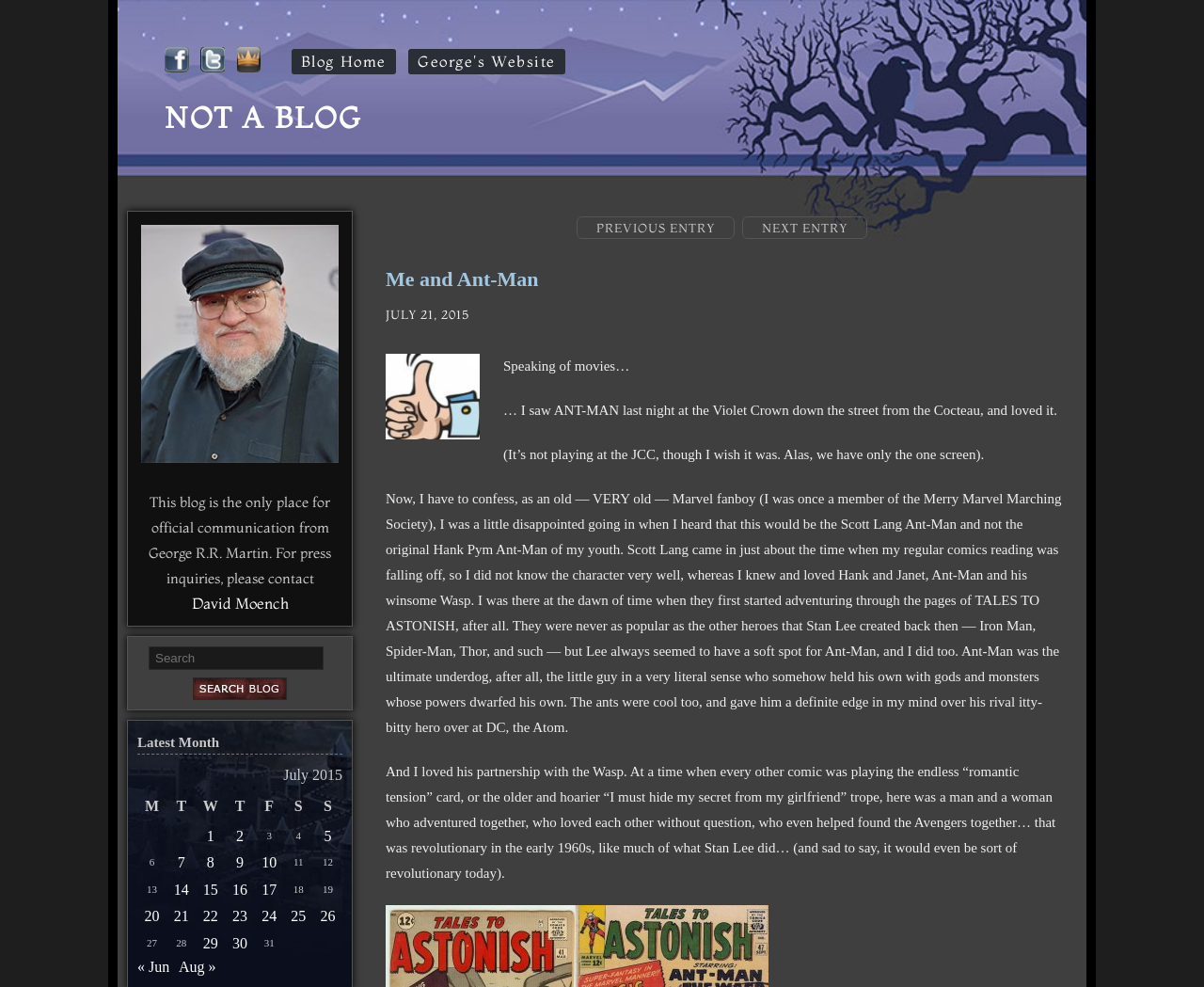Pinpoint the bounding box coordinates of the area that must be clicked to complete this instruction: "View the previous entry".

[0.479, 0.219, 0.61, 0.242]